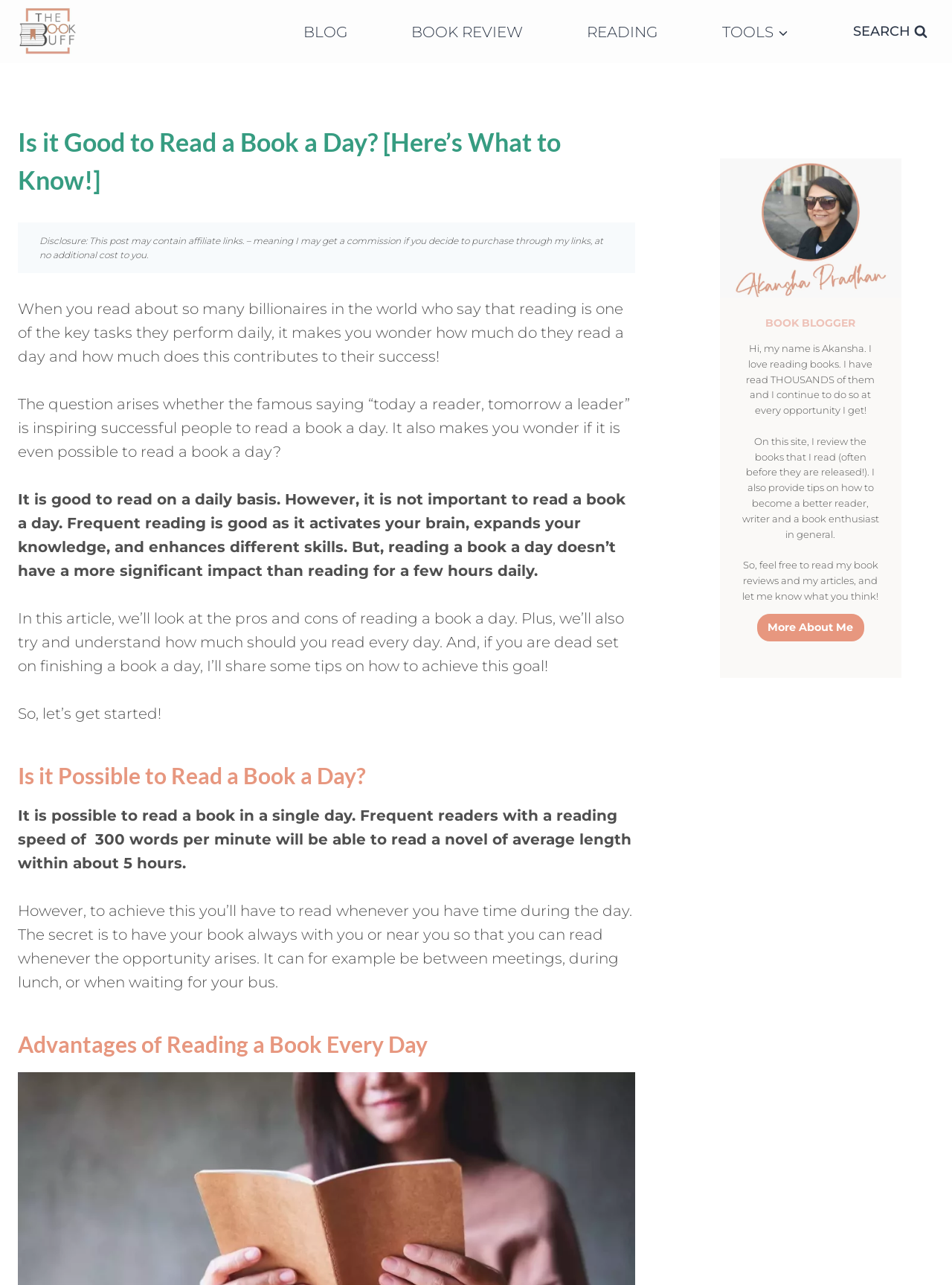With reference to the image, please provide a detailed answer to the following question: What is the name of the website's author?

The author's name is mentioned in the 'BOOK BLOGGER' section, where it says 'Hi, my name is Akansha. I love reading books...'.